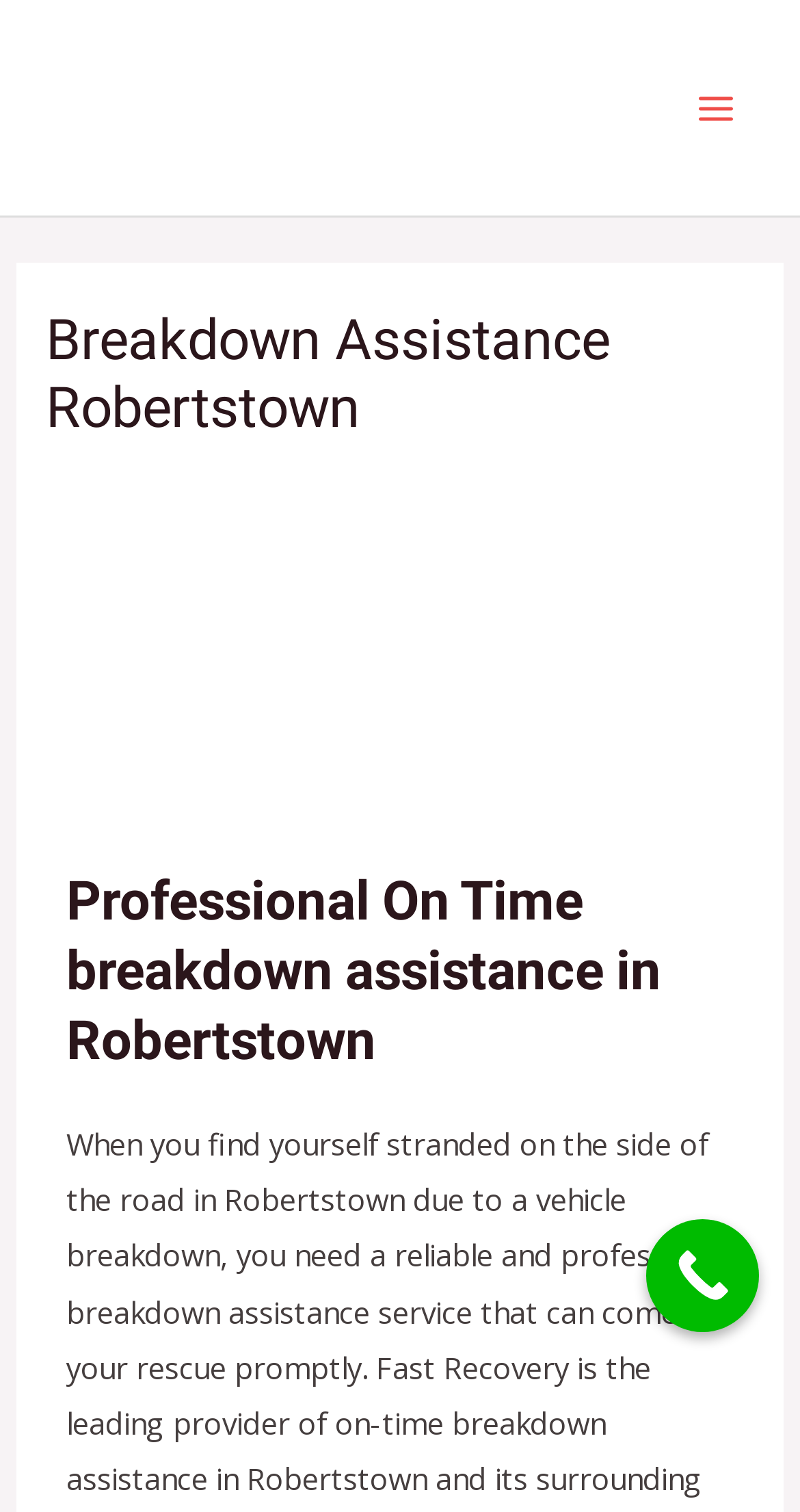What is the name of the company offering breakdown assistance?
Respond to the question with a well-detailed and thorough answer.

I inferred the company name by looking at the 'FastRecovery Logo' image element, which is a child of the 'link' element with the text 'FastRecovery Logo'. This logo is likely to be the company's logo, and the text associated with it suggests that the company name is Fast Recovery.